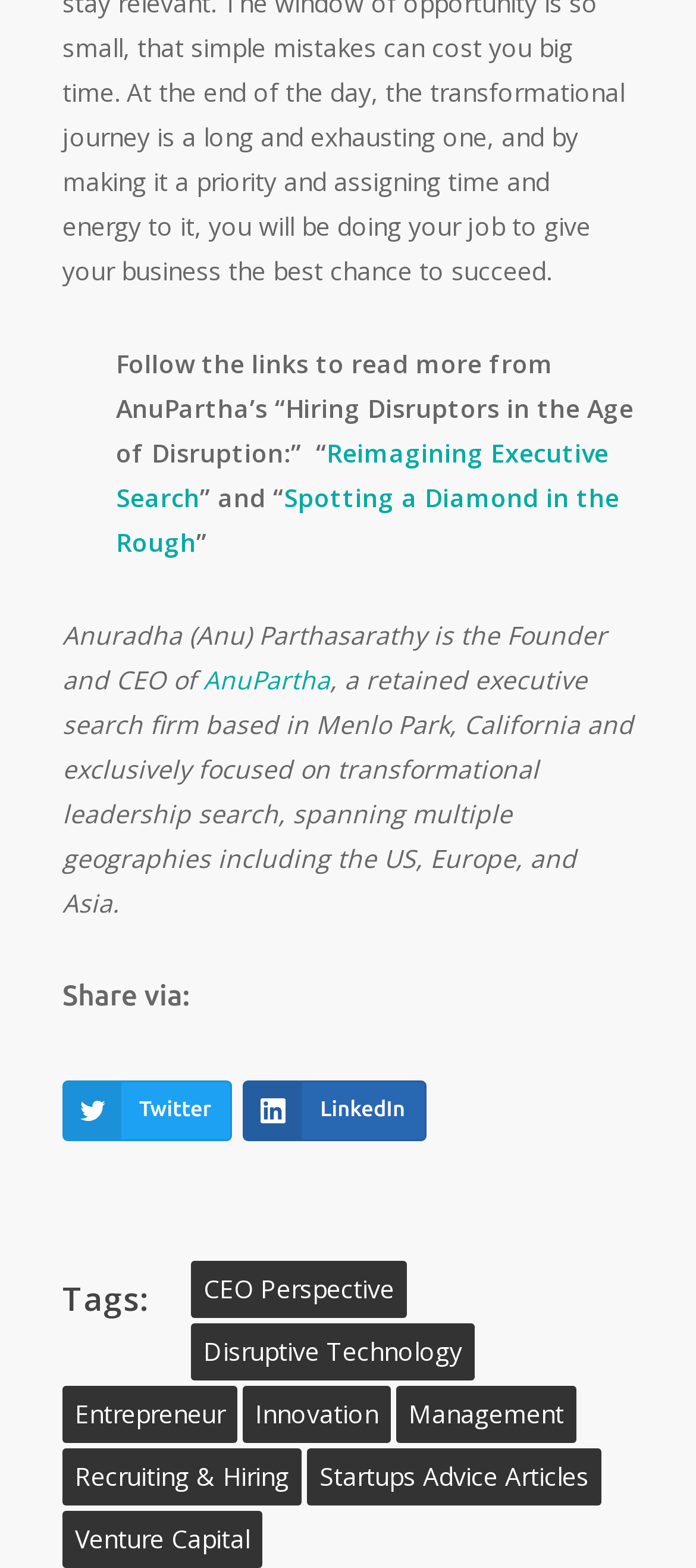What is the location of AnuPartha?
Look at the image and respond with a single word or a short phrase.

Menlo Park, California